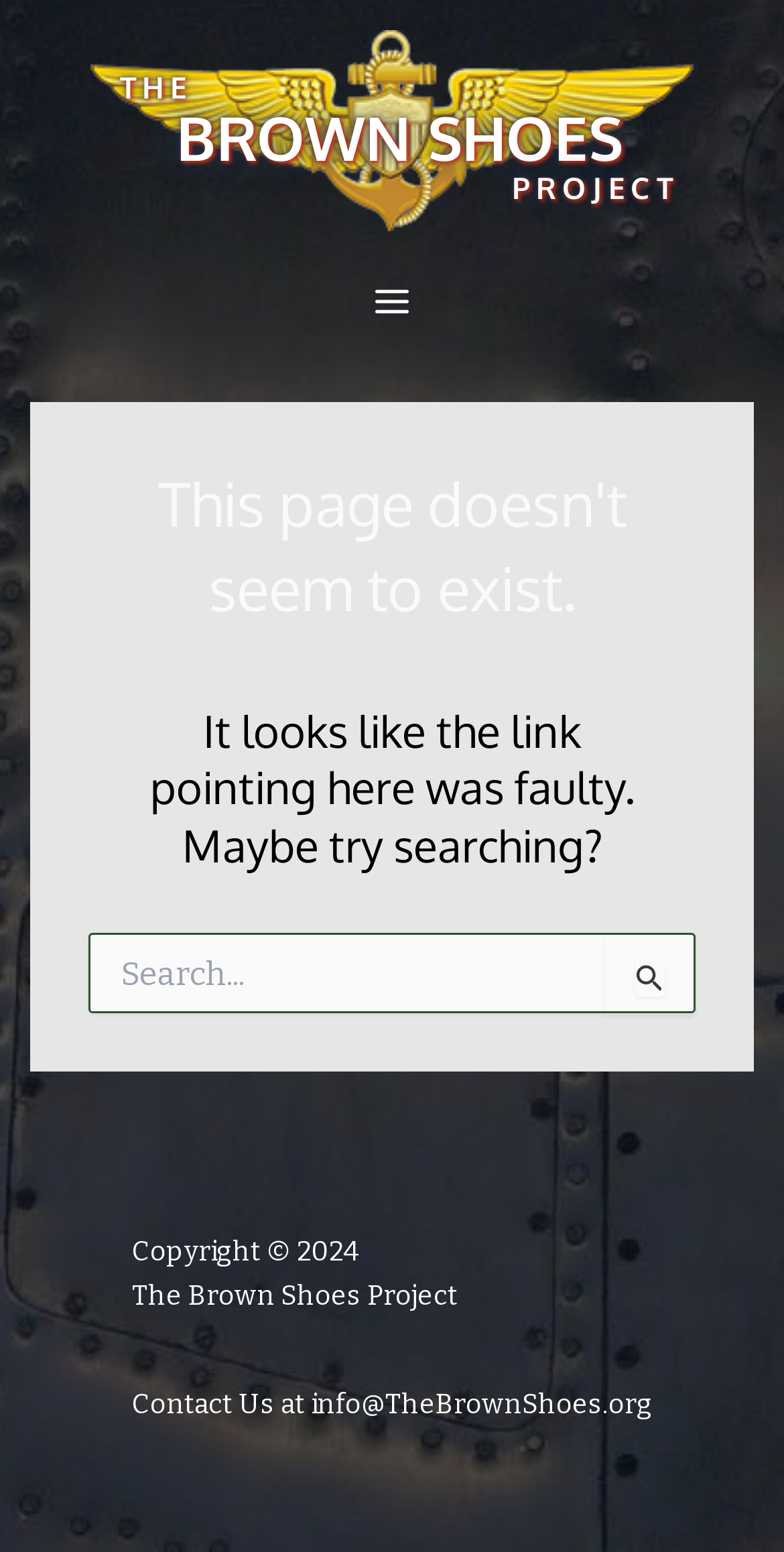Determine the bounding box coordinates for the UI element with the following description: "info@TheBrownShoes.org". The coordinates should be four float numbers between 0 and 1, represented as [left, top, right, bottom].

[0.396, 0.895, 0.832, 0.916]